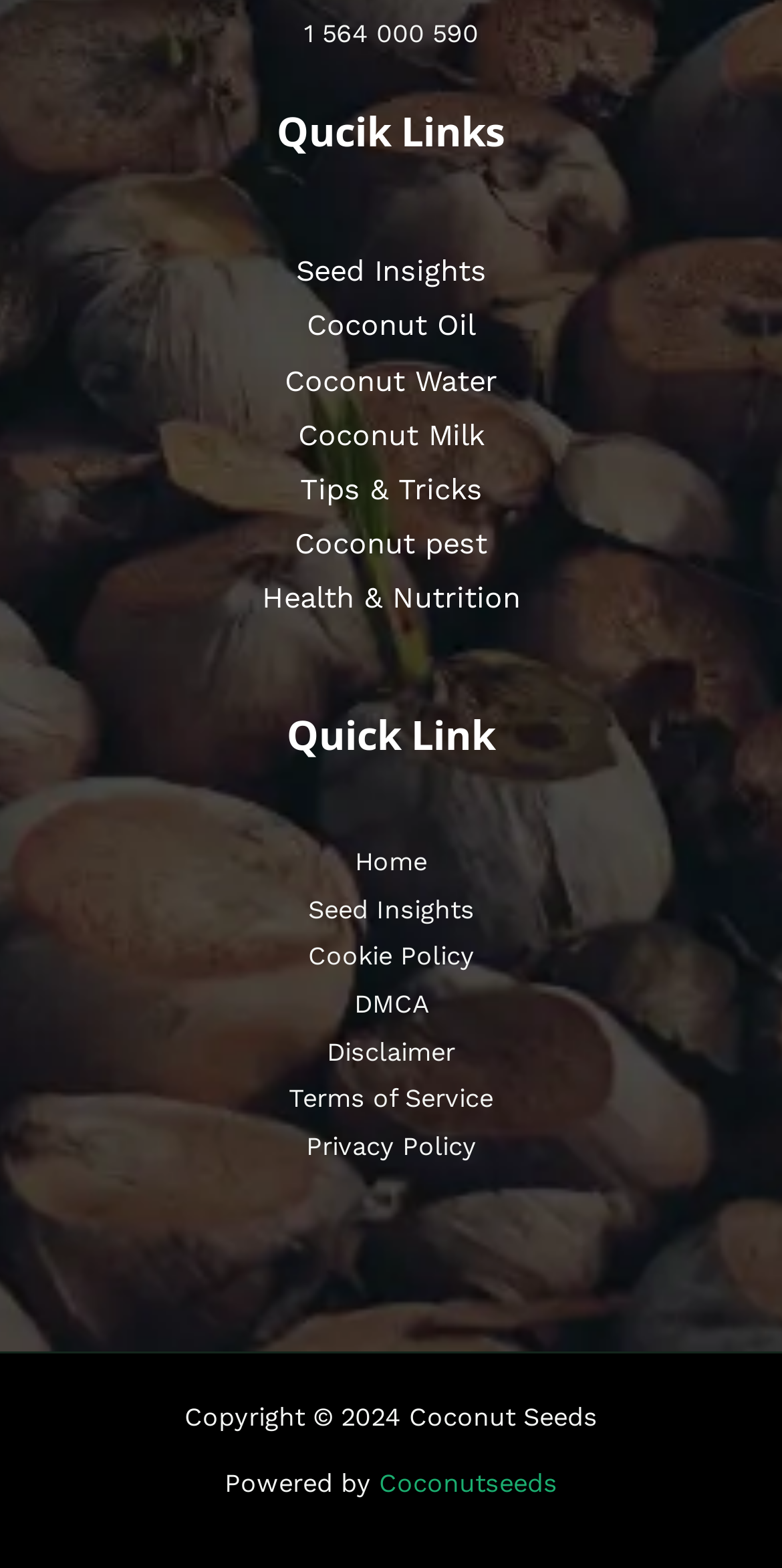Please determine the bounding box coordinates for the element that should be clicked to follow these instructions: "Click on Seed Insights".

[0.378, 0.162, 0.622, 0.185]